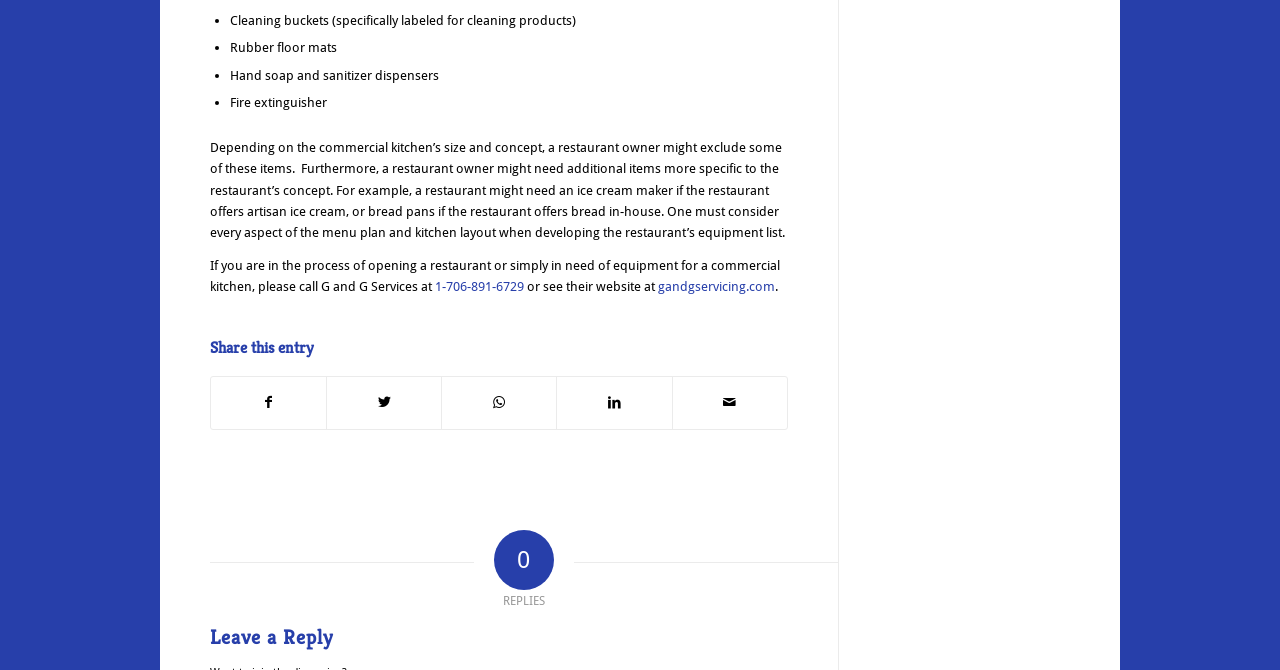Based on the element description Share on Facebook, identify the bounding box coordinates for the UI element. The coordinates should be in the format (top-left x, top-left y, bottom-right x, bottom-right y) and within the 0 to 1 range.

[0.165, 0.563, 0.255, 0.64]